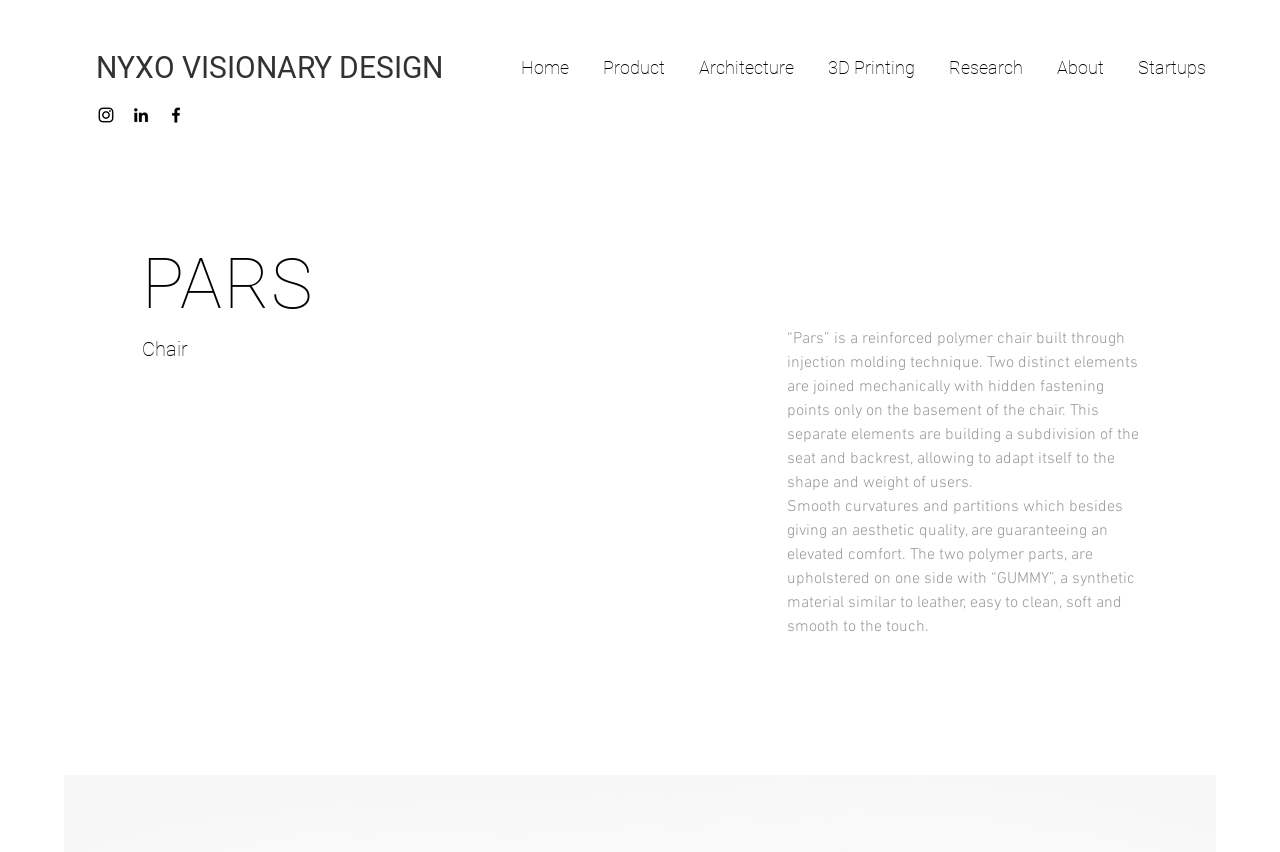Determine the bounding box coordinates of the clickable element necessary to fulfill the instruction: "Click on the NYXO VISIONARY DESIGN link". Provide the coordinates as four float numbers within the 0 to 1 range, i.e., [left, top, right, bottom].

[0.075, 0.055, 0.372, 0.104]